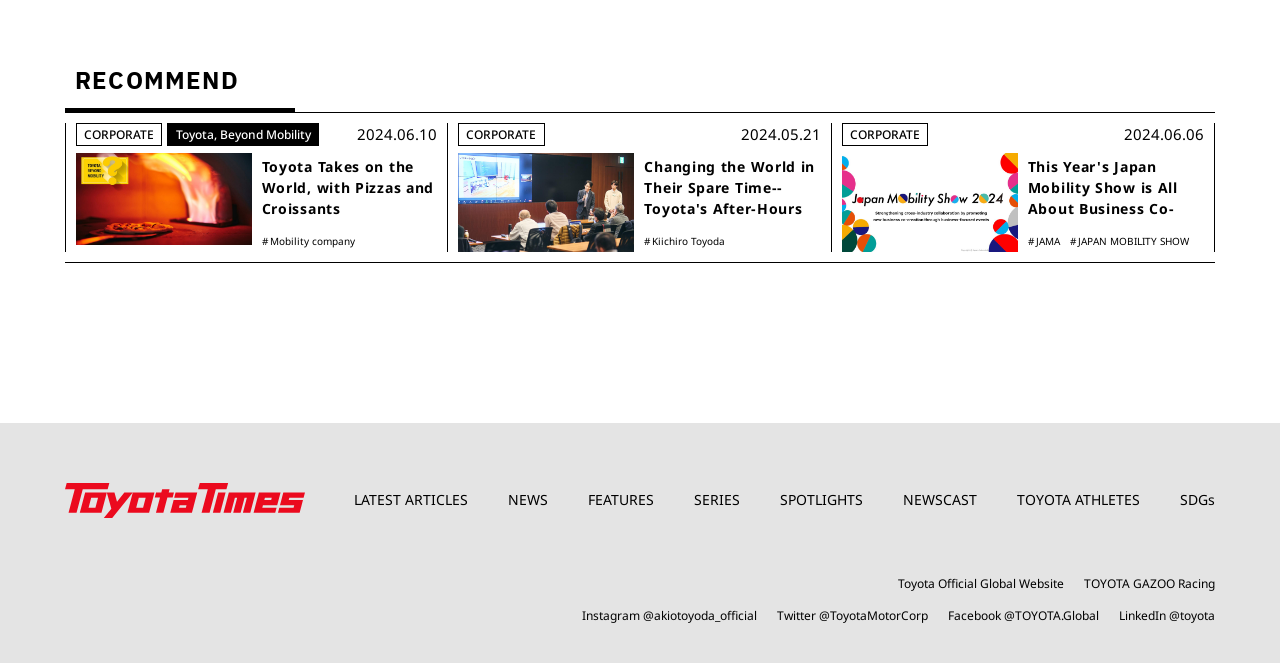Refer to the image and provide an in-depth answer to the question: 
What is the name of the person mentioned in the link '#Kiichiro Toyoda'?

The link '#Kiichiro Toyoda' suggests that the person mentioned is Kiichiro Toyoda, who is likely a notable figure in the Toyota company or the automotive industry.